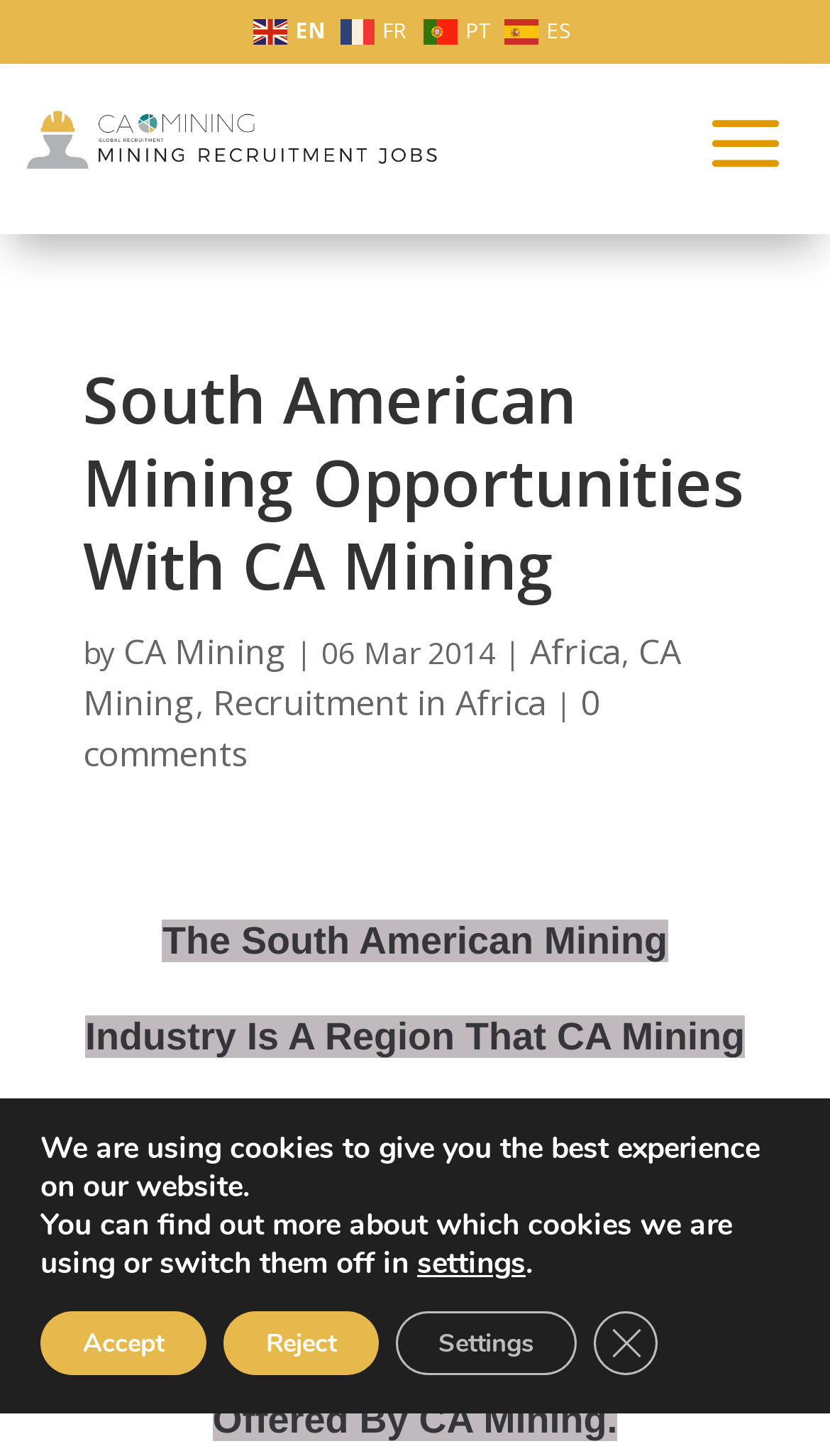Find the bounding box coordinates of the area that needs to be clicked in order to achieve the following instruction: "Read comments". The coordinates should be specified as four float numbers between 0 and 1, i.e., [left, top, right, bottom].

[0.1, 0.466, 0.723, 0.533]